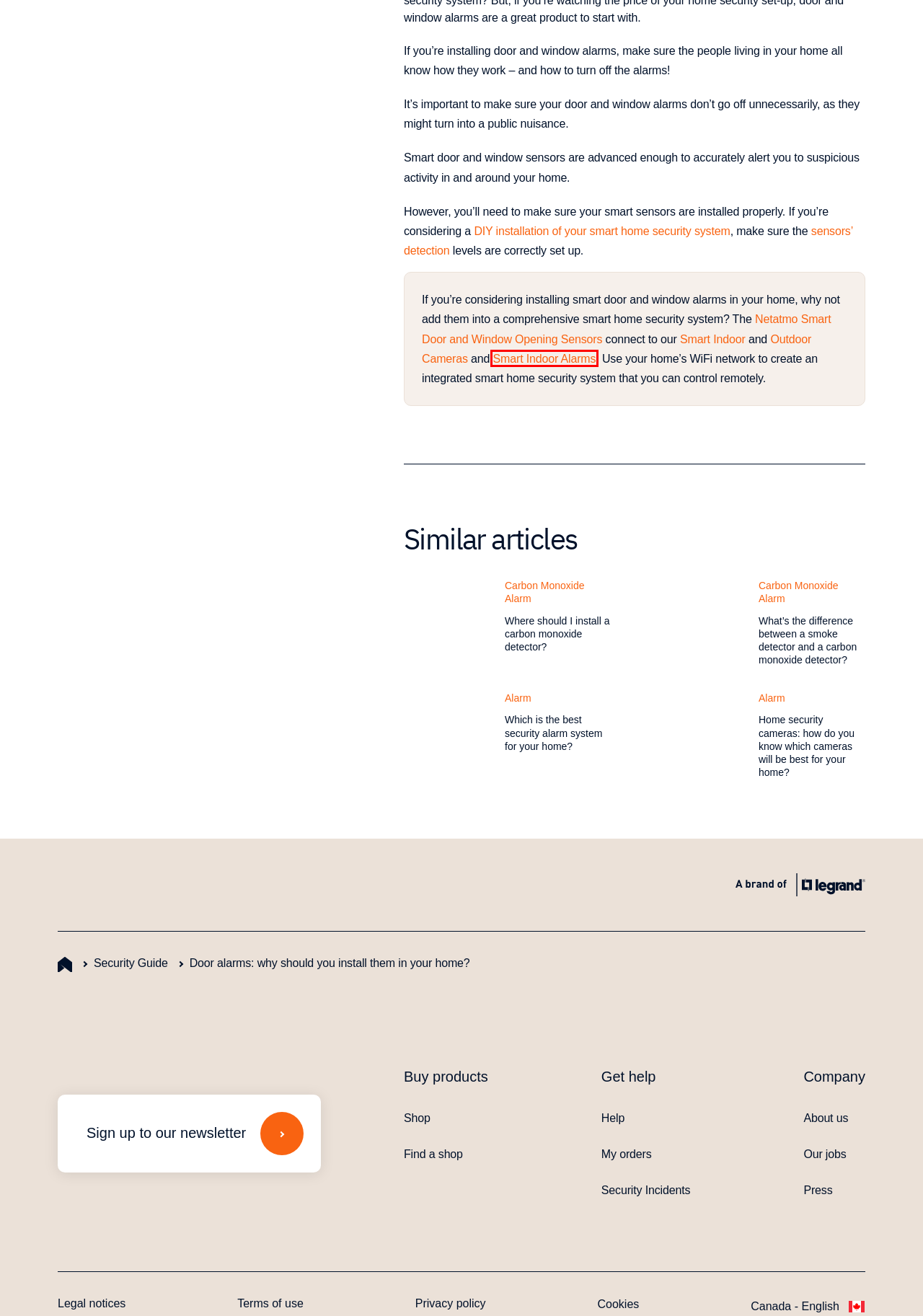You are given a webpage screenshot where a red bounding box highlights an element. Determine the most fitting webpage description for the new page that loads after clicking the element within the red bounding box. Here are the candidates:
A. Smart Indoor Surveillance Camera | Netatmo
B. Smart Door and Window Sensors | Netatmo
C. Smart Smoke Alarm | Netatmo
D. Home + Control & Security | Legrand - Netatmo - Bticino
E. Presence detectors: which product model is best for your security set-up?
F. Smart Outdoor Surveillance Camera | Netatmo
G. Installing your home security system: alarms, CCTV cameras, smart systems… where do you start?
H. My Account | Netatmo

C